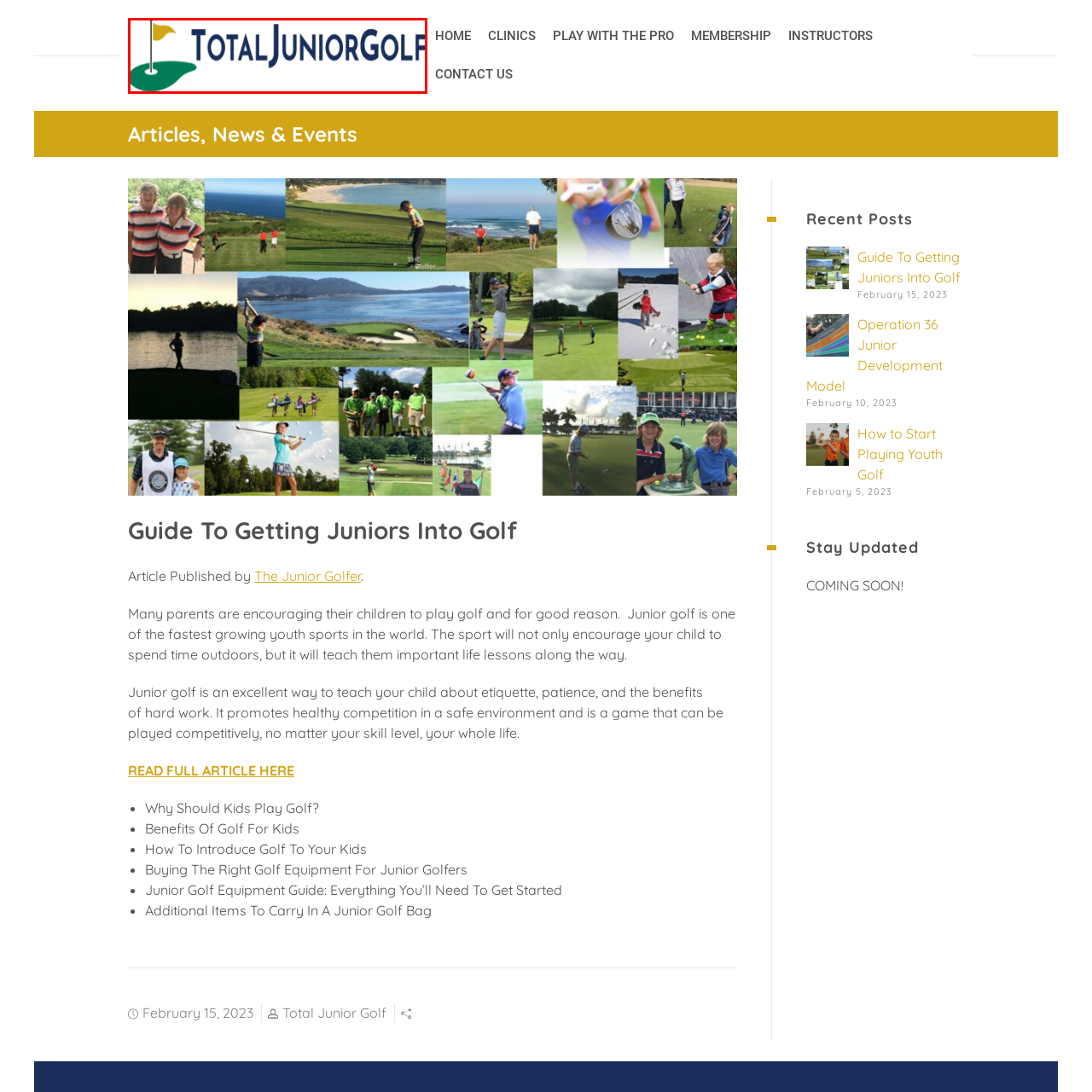Illustrate the image within the red boundary with a detailed caption.

The image features the logo of "Total Junior Golf," which prominently showcases a stylized flag on a green patch, symbolizing the sport of golf. The logo is designed to appeal to young golfers and their families, encapsulating the essence of the junior golf experience. The text "TOTAL JUNIOR GOLF" is presented in a bold, easy-to-read font, reinforcing the brand’s focus on introducing and promoting golf among younger audiences. This logo serves as a key visual element for the associated content aimed at guiding juniors into the sport, emphasizing the organization's commitment to fostering a love for golf in youth.